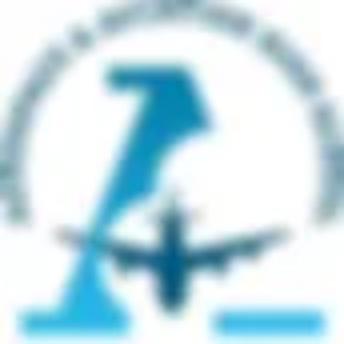What is the shape of the design surrounding the airplane?
Based on the visual, give a brief answer using one word or a short phrase.

Circular